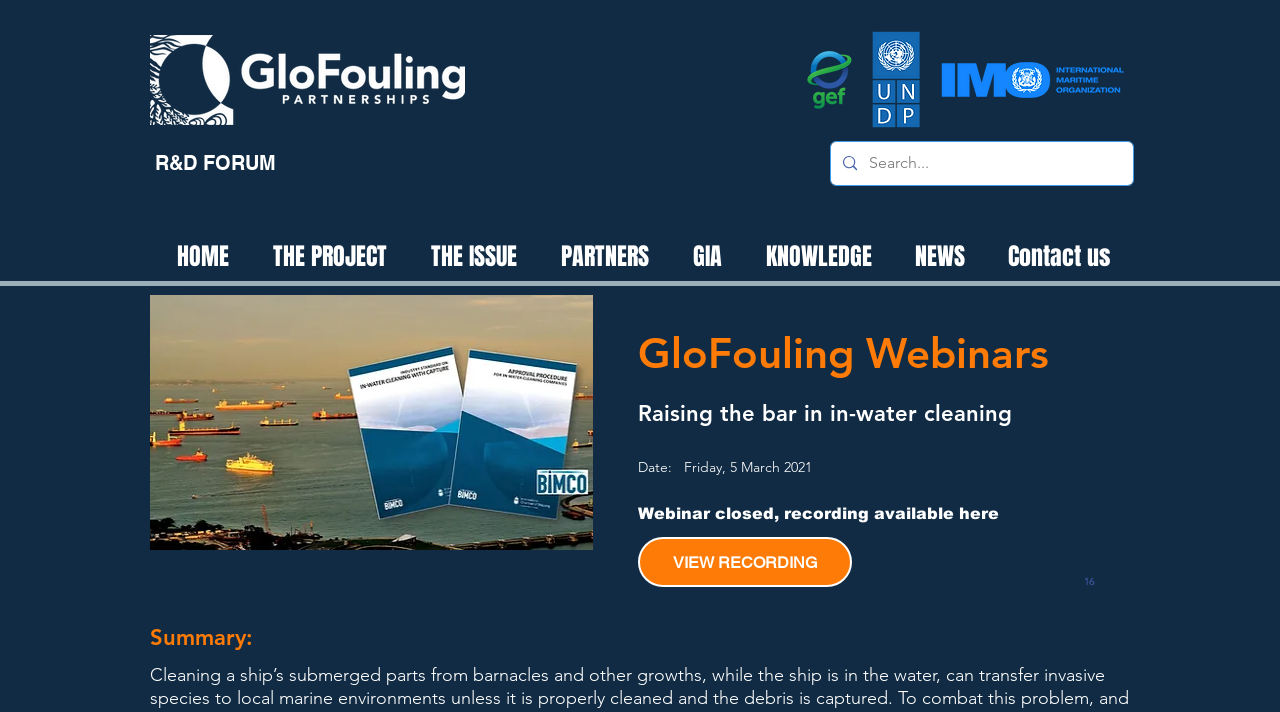Determine the bounding box coordinates of the clickable region to execute the instruction: "View more product details". The coordinates should be four float numbers between 0 and 1, denoted as [left, top, right, bottom].

None